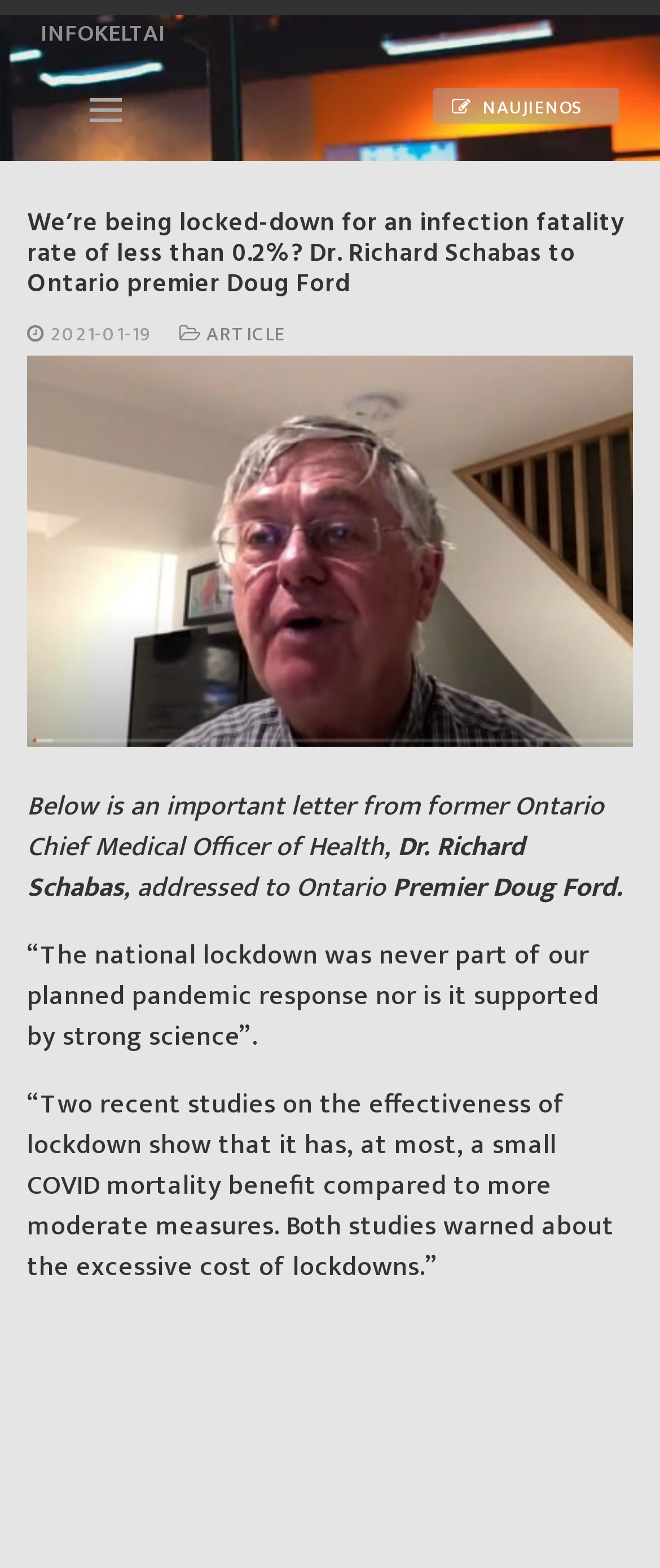What is the name of the news website?
Examine the image and give a concise answer in one word or a short phrase.

INFOKELTAI